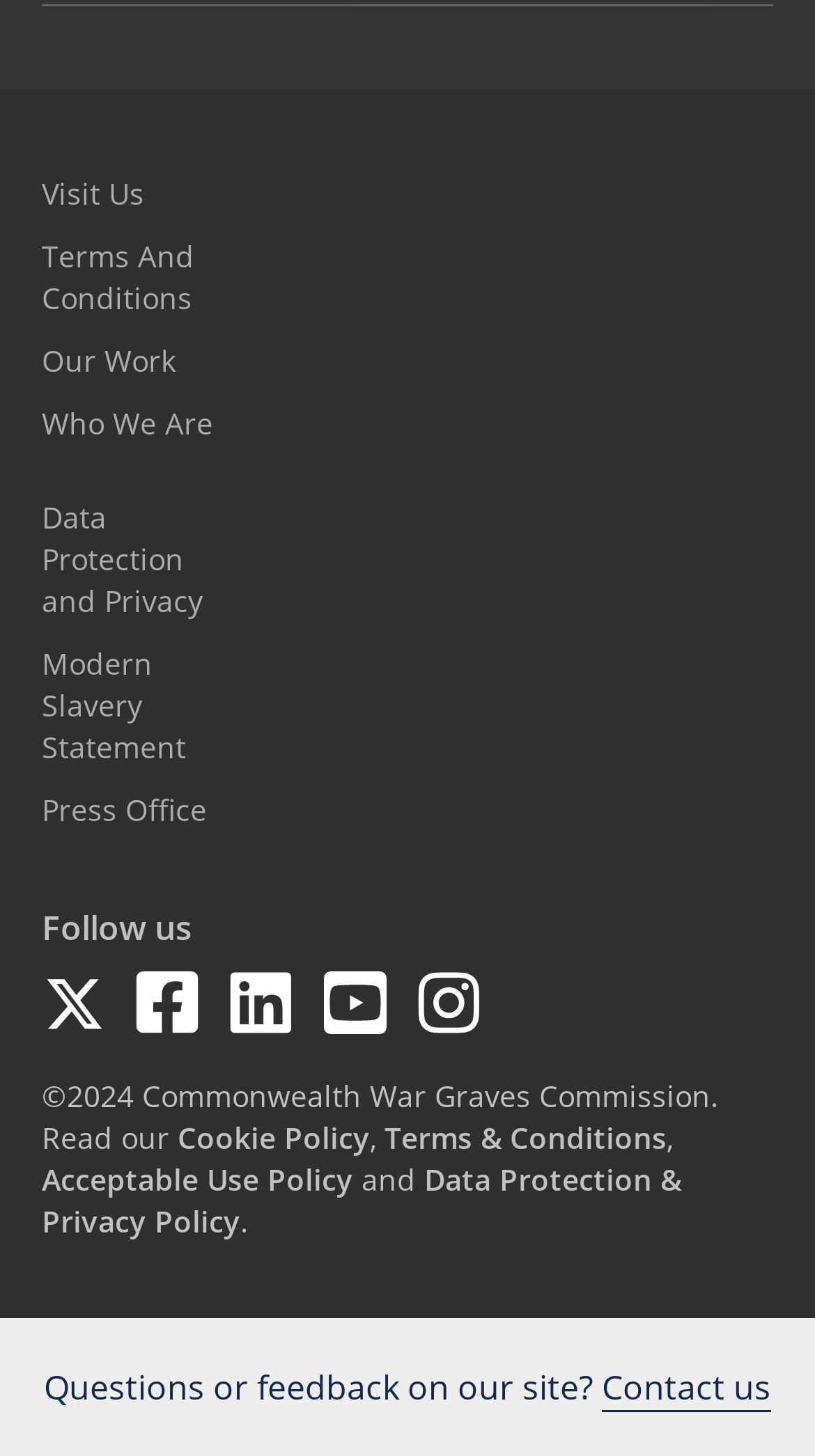Identify the bounding box coordinates of the element that should be clicked to fulfill this task: "Learn about the organization's projects". The coordinates should be provided as four float numbers between 0 and 1, i.e., [left, top, right, bottom].

[0.051, 0.064, 0.949, 0.107]